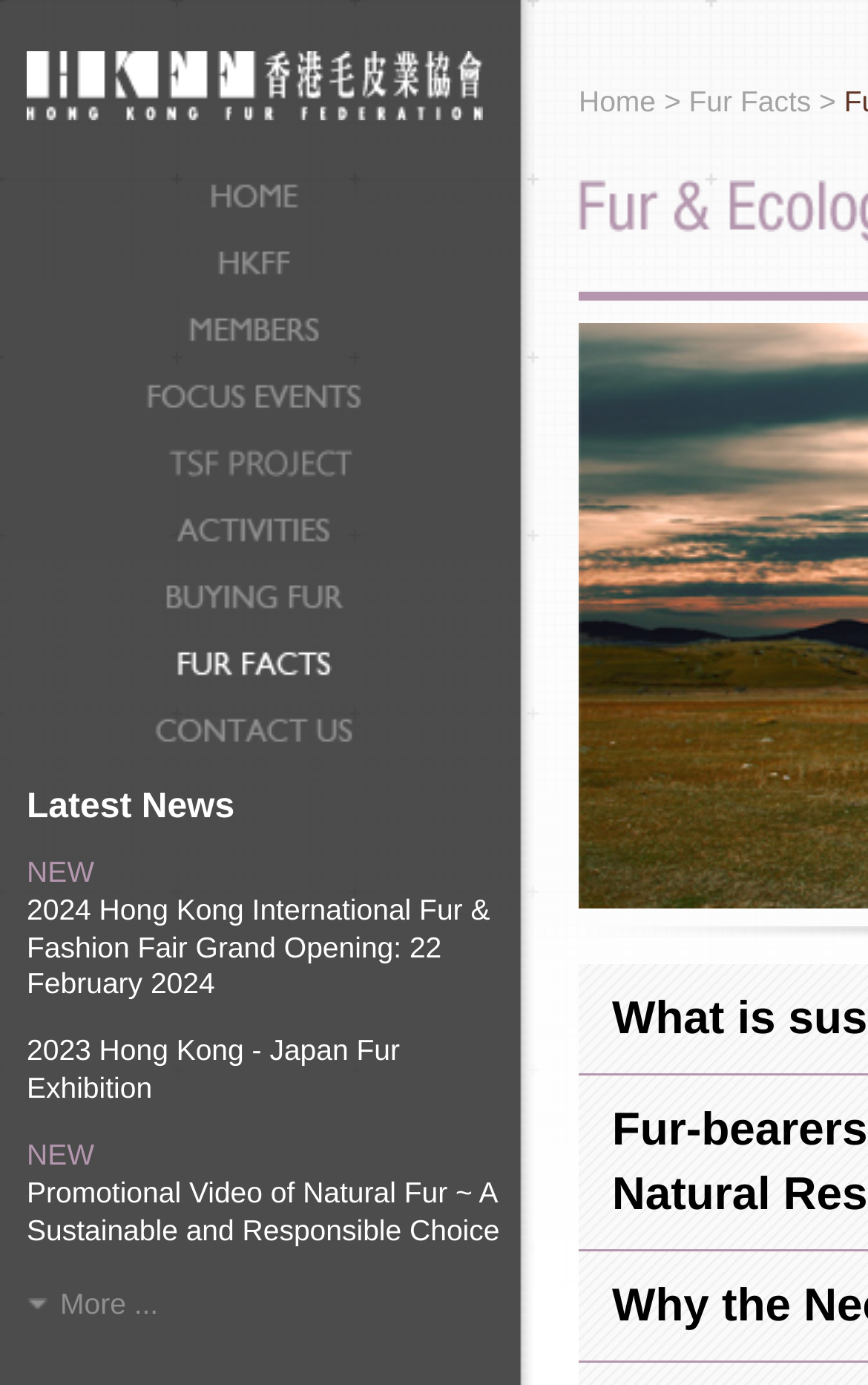Provide an in-depth caption for the elements present on the webpage.

The webpage is for the Hong Kong Fur Federation, with a prominent title at the top. Below the title, there is a navigation menu with 8 links: Home, HKFF, Members, Focus Events, TSF Project, Activities, Buying Fur, and Fur Facts, each accompanied by an image. These links are aligned horizontally and take up the top section of the page.

Further down, there is a heading "Latest News" followed by a "NEW" label. Below this, there are three news articles with links: "2024 Hong Kong International Fur & Fashion Fair Grand Opening: 22 February 2024", "2023 Hong Kong - Japan Fur Exhibition", and "Promotional Video of Natural Fur ~ A Sustainable and Responsible Choice". These articles are stacked vertically, with the most recent one at the top.

To the right of the navigation menu, there is a secondary navigation section with two links: "Home" and "Fur Facts", separated by a ">" symbol. This section is positioned near the top of the page, above the news articles.